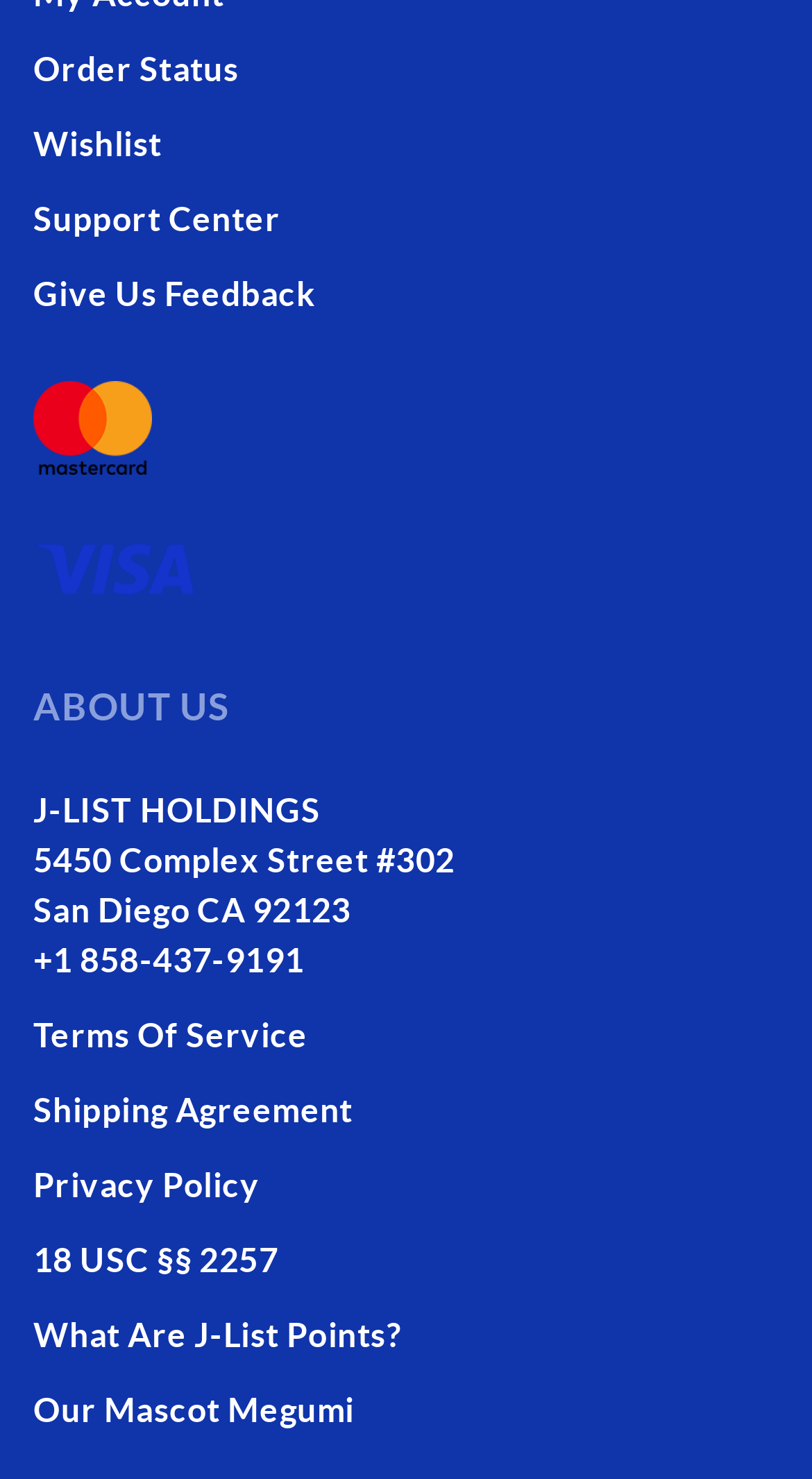Locate the bounding box coordinates of the element that should be clicked to fulfill the instruction: "Read terms of service".

[0.041, 0.678, 0.959, 0.723]